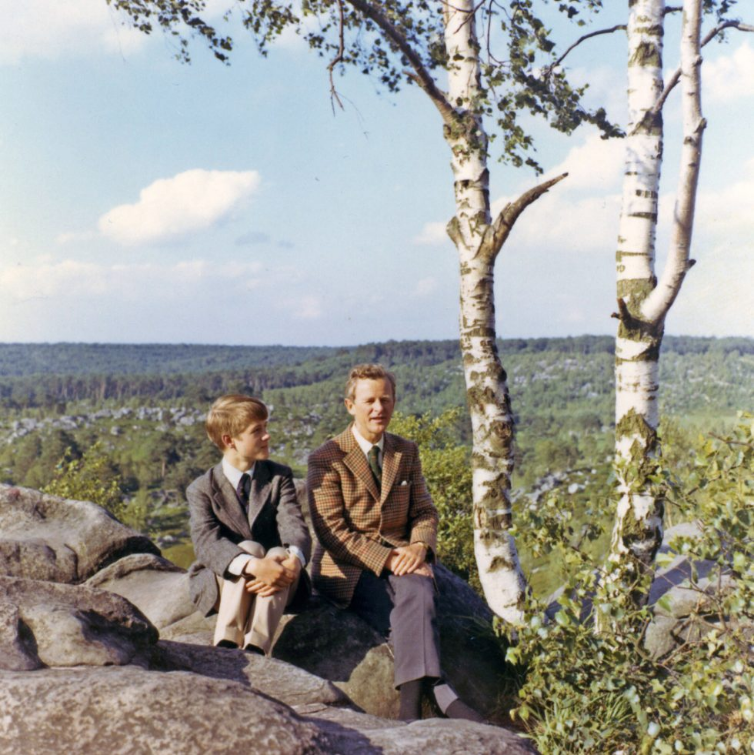What color is the suit of the boy on the left?
Craft a detailed and extensive response to the question.

According to the caption, the boy on the left is dressed in a classic gray suit with a vest, which provides a clear description of his attire.